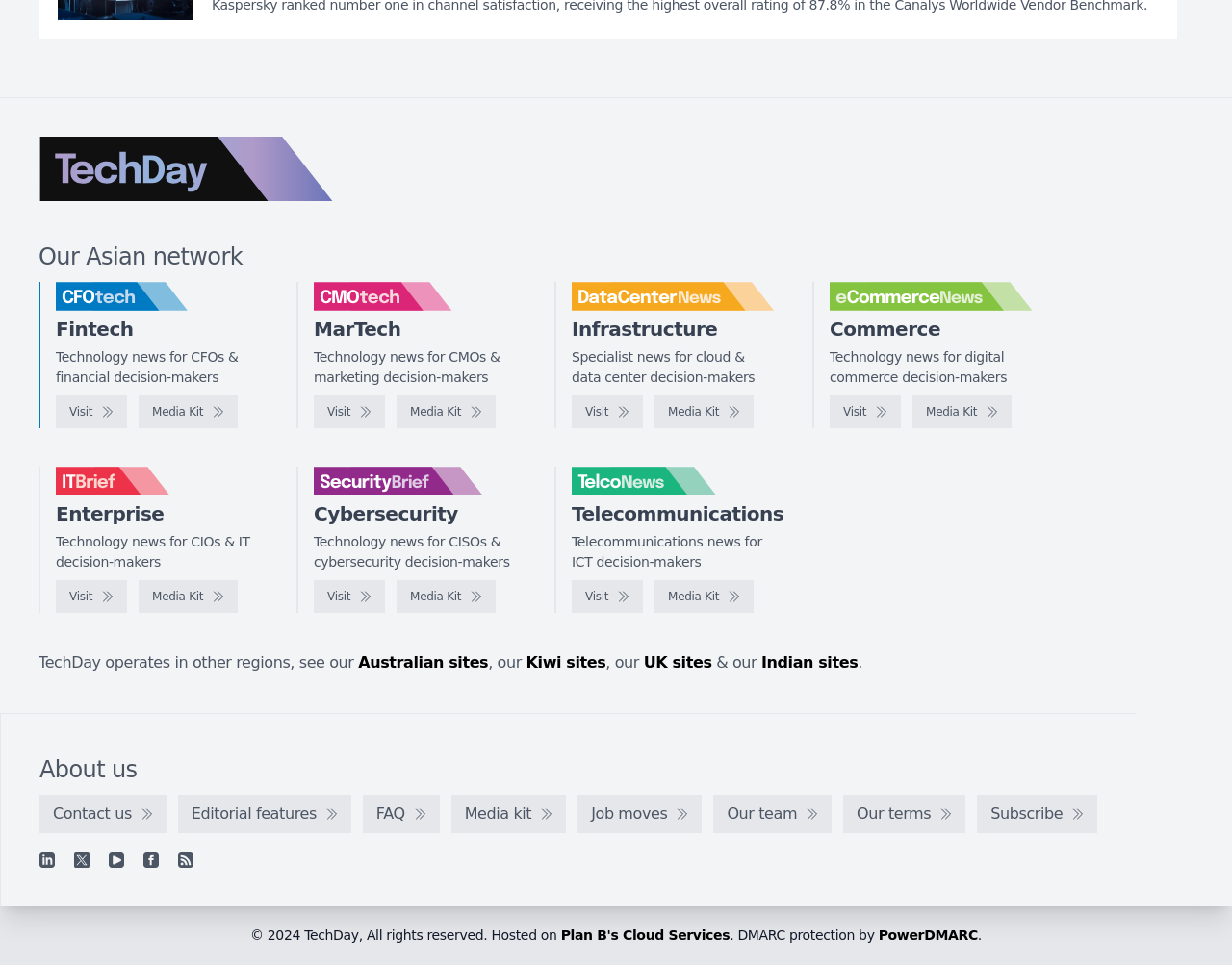What is the purpose of the 'Media Kit' link?
Based on the screenshot, respond with a single word or phrase.

Unknown